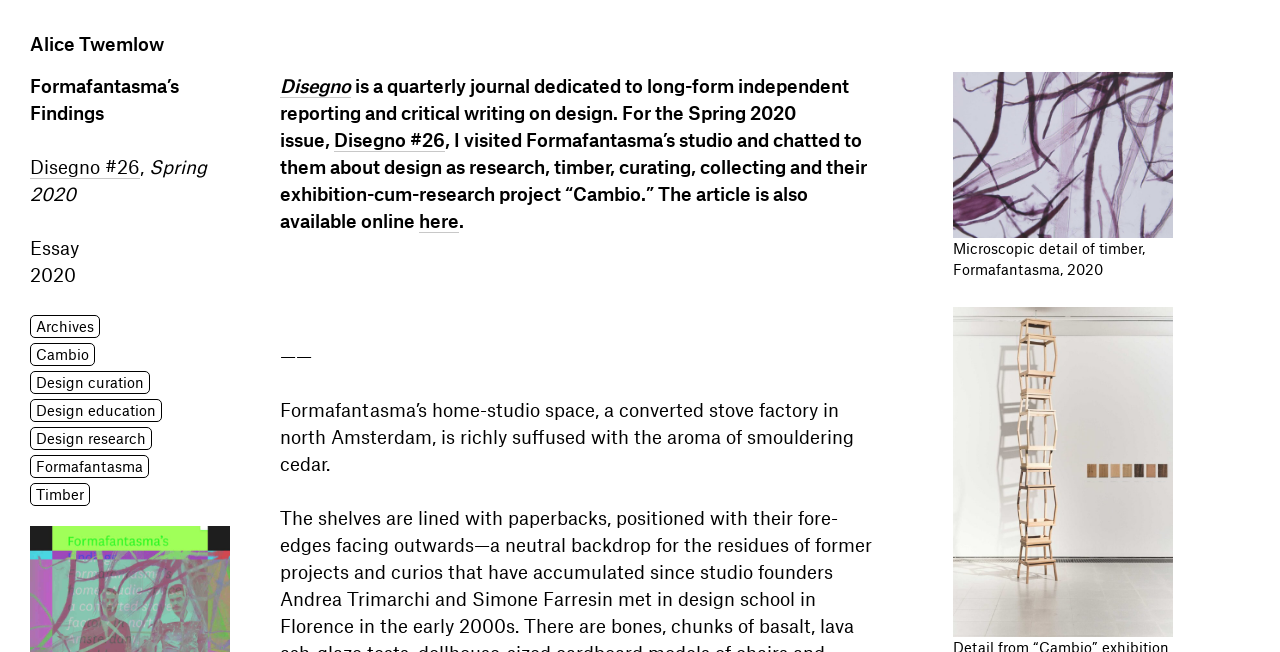What is the topic of the article written by Alice Twemlow?
Based on the image content, provide your answer in one word or a short phrase.

Formafantasma